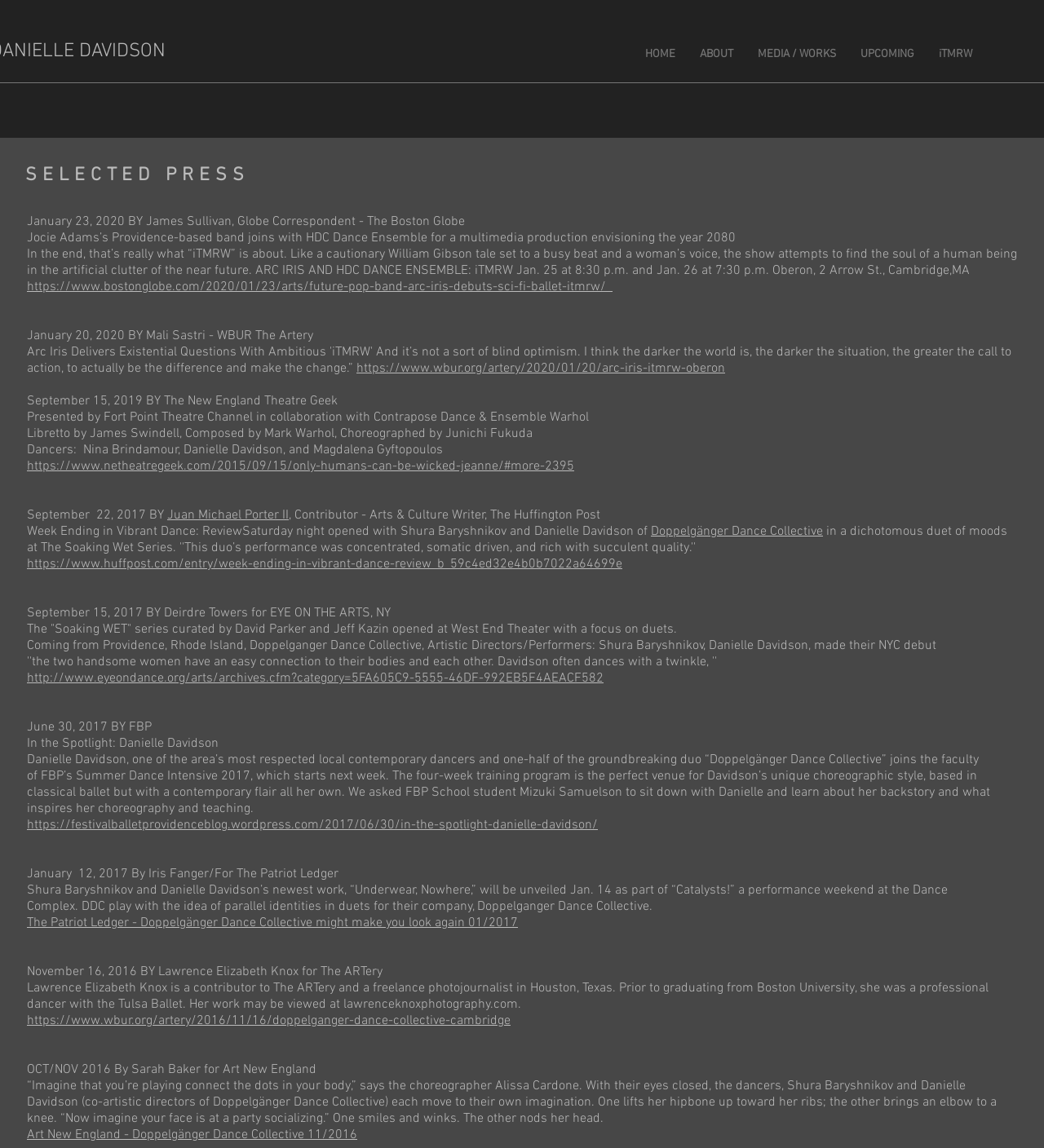Locate the bounding box coordinates of the UI element described by: "http://www.eyeondance.org/arts/archives.cfm?category=5FA605C9-5555-46DF-992EB5F4AEACF582". Provide the coordinates as four float numbers between 0 and 1, formatted as [left, top, right, bottom].

[0.026, 0.584, 0.578, 0.598]